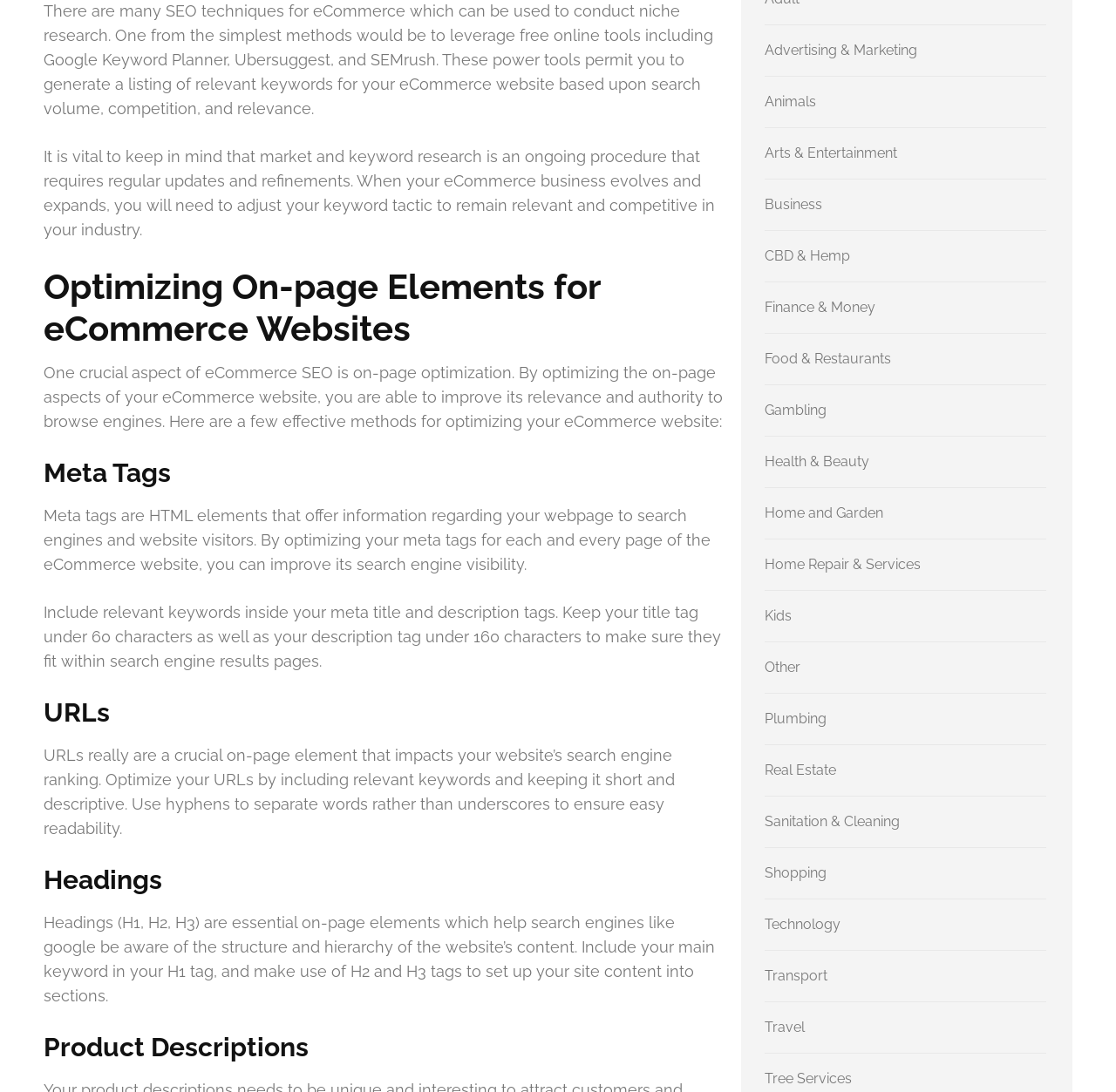Could you specify the bounding box coordinates for the clickable section to complete the following instruction: "Click on 'Travel'"?

[0.685, 0.933, 0.721, 0.948]